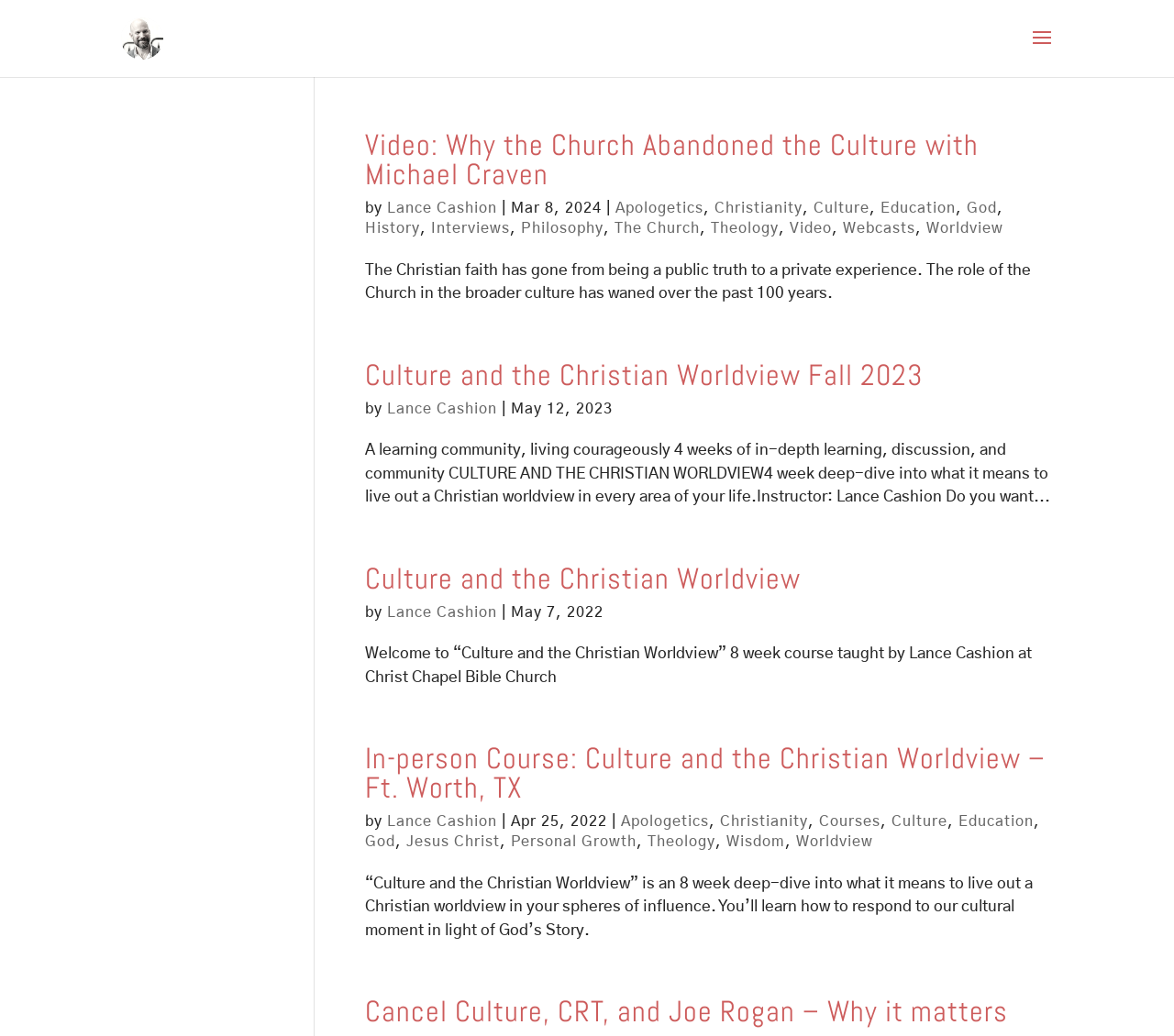Please locate the bounding box coordinates of the region I need to click to follow this instruction: "Read the article 'Culture and the Christian Worldview Fall 2023'".

[0.311, 0.348, 0.9, 0.491]